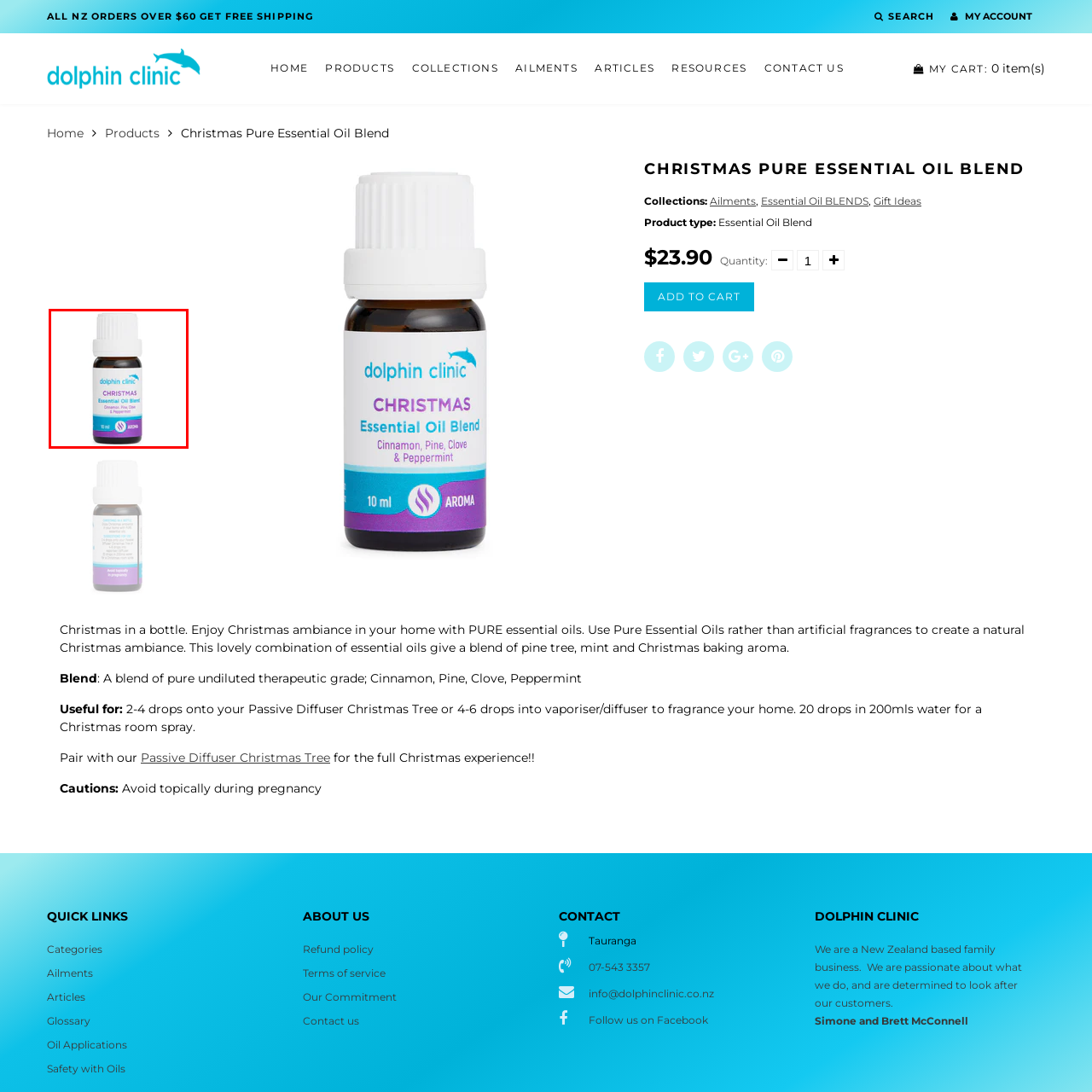What is the purpose of this essential oil blend?
Observe the image marked by the red bounding box and generate a detailed answer to the question.

The caption states that this essential oil blend is 'ideal for creating a cozy Christmas ambiance in your home', which suggests its purpose is to create a festive atmosphere during the holiday season.